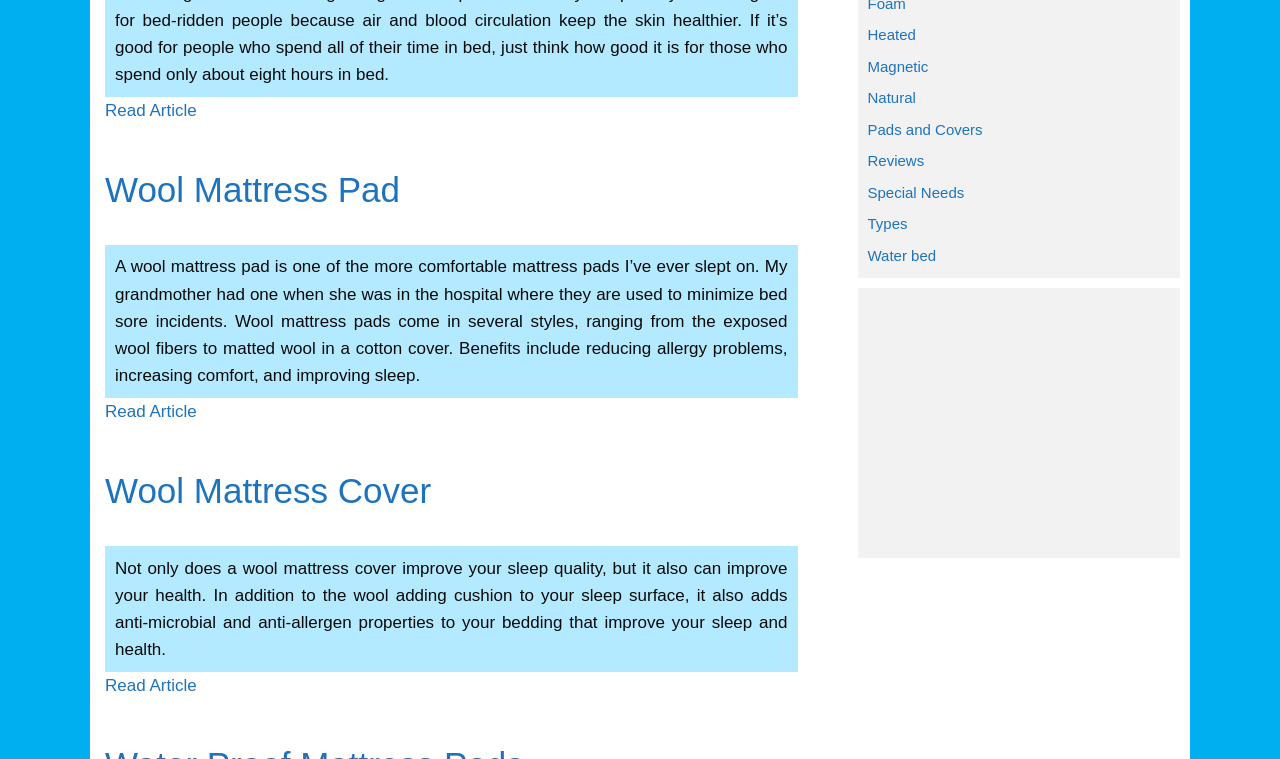Locate the bounding box coordinates of the UI element described by: "Pads and Covers". The bounding box coordinates should consist of four float numbers between 0 and 1, i.e., [left, top, right, bottom].

[0.678, 0.159, 0.768, 0.182]